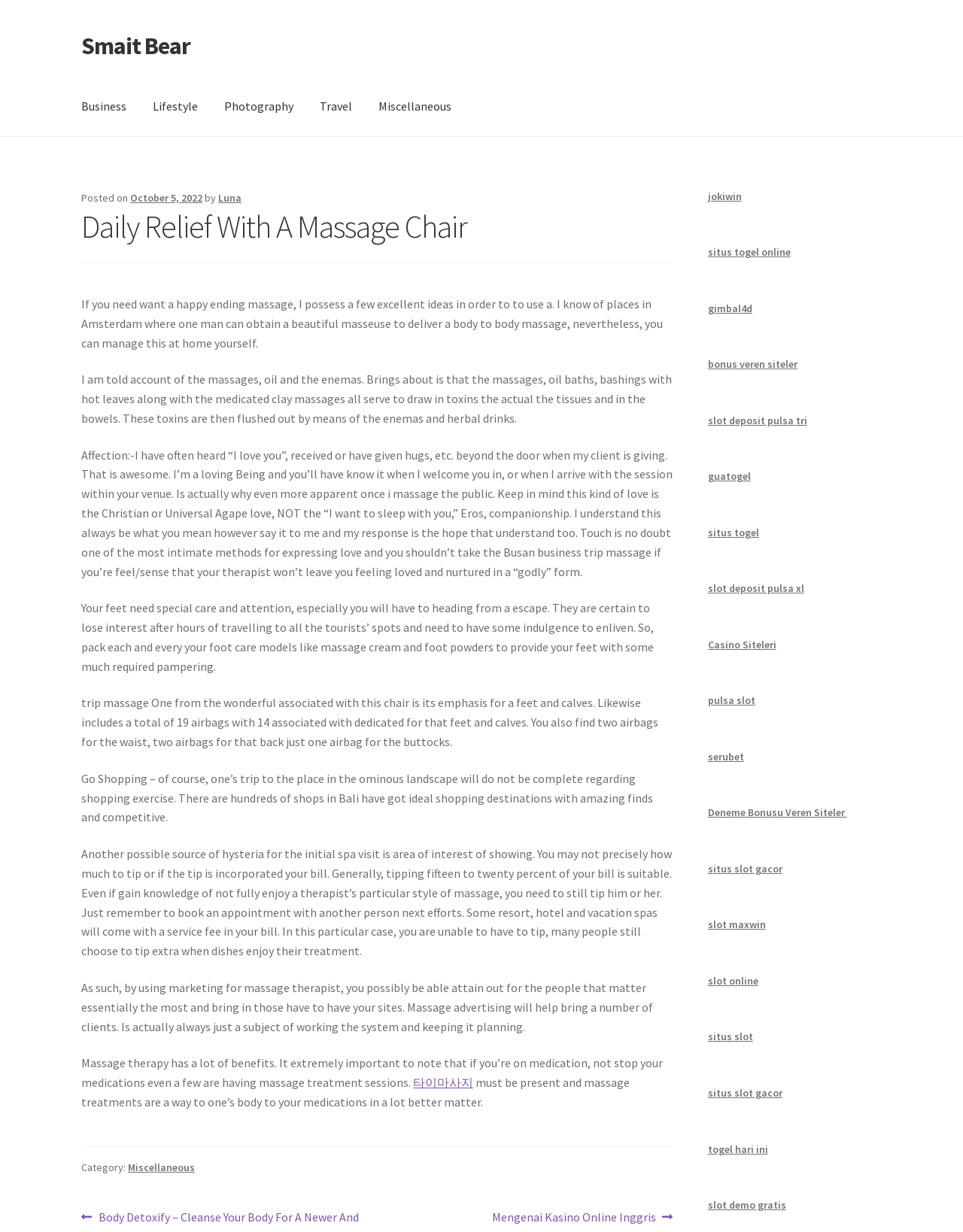Describe all the key features of the webpage in detail.

This webpage is about daily relief with a massage chair, specifically the Smait Bear brand. At the top, there are two "Skip to" links, one for navigation and one for content, followed by a link to the Smait Bear website. Below that, there is a primary navigation menu with links to various categories such as Business, Lifestyle, Photography, Travel, and Miscellaneous.

The main content of the page is a blog post titled "Daily Relief With A Massage Chair" with a heading that spans almost the entire width of the page. The post is divided into several paragraphs, each discussing the benefits of massage therapy, including relaxation, detoxification, and self-care. The text is interspersed with links to other related articles or websites.

On the right-hand side of the page, there are several links to external websites, including online casinos, slot games, and togel (a type of lottery) sites. These links are grouped together and take up a significant portion of the page.

At the bottom of the page, there is a section for post navigation, with a link to the next post, titled "Mengenai Kasino Online Inggris".